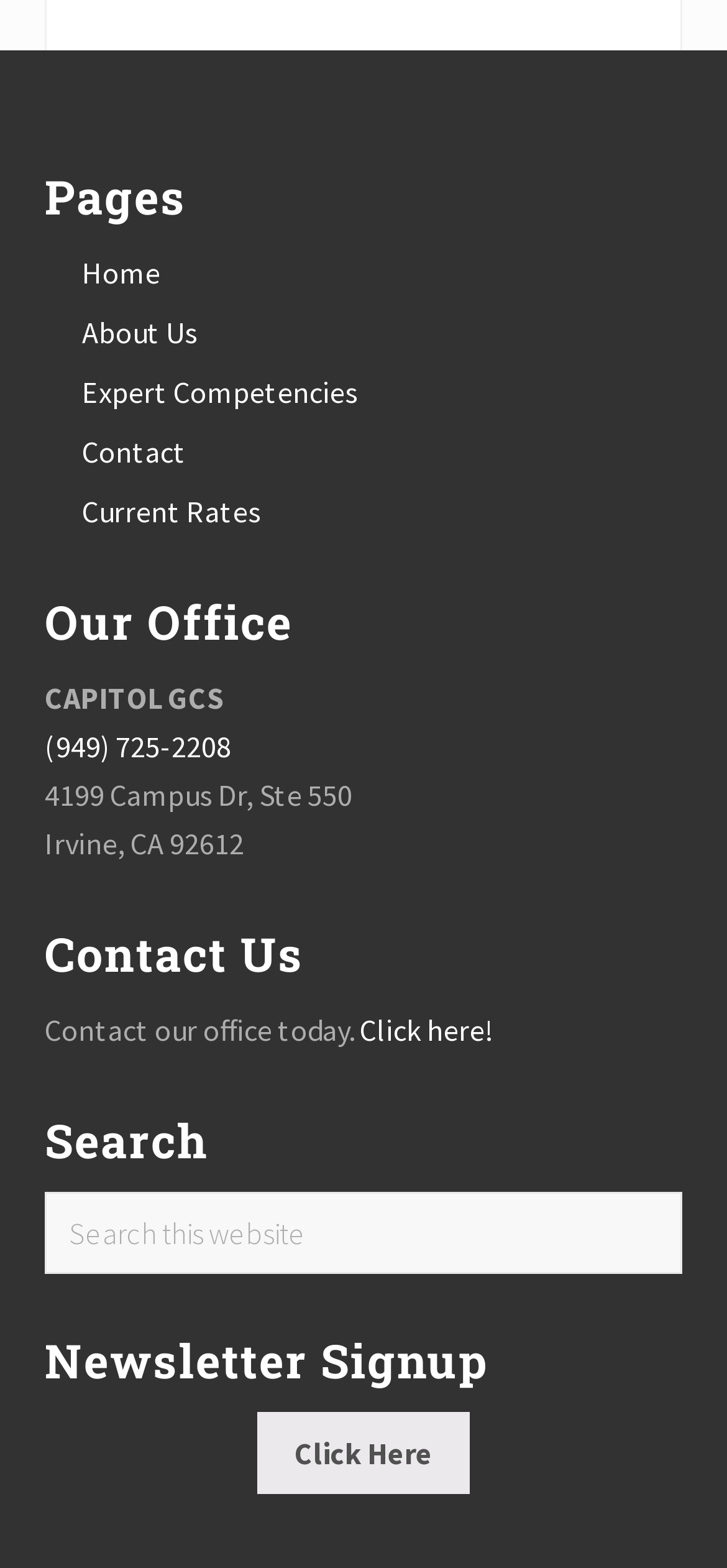Extract the bounding box of the UI element described as: "Home".

[0.113, 0.161, 0.221, 0.185]